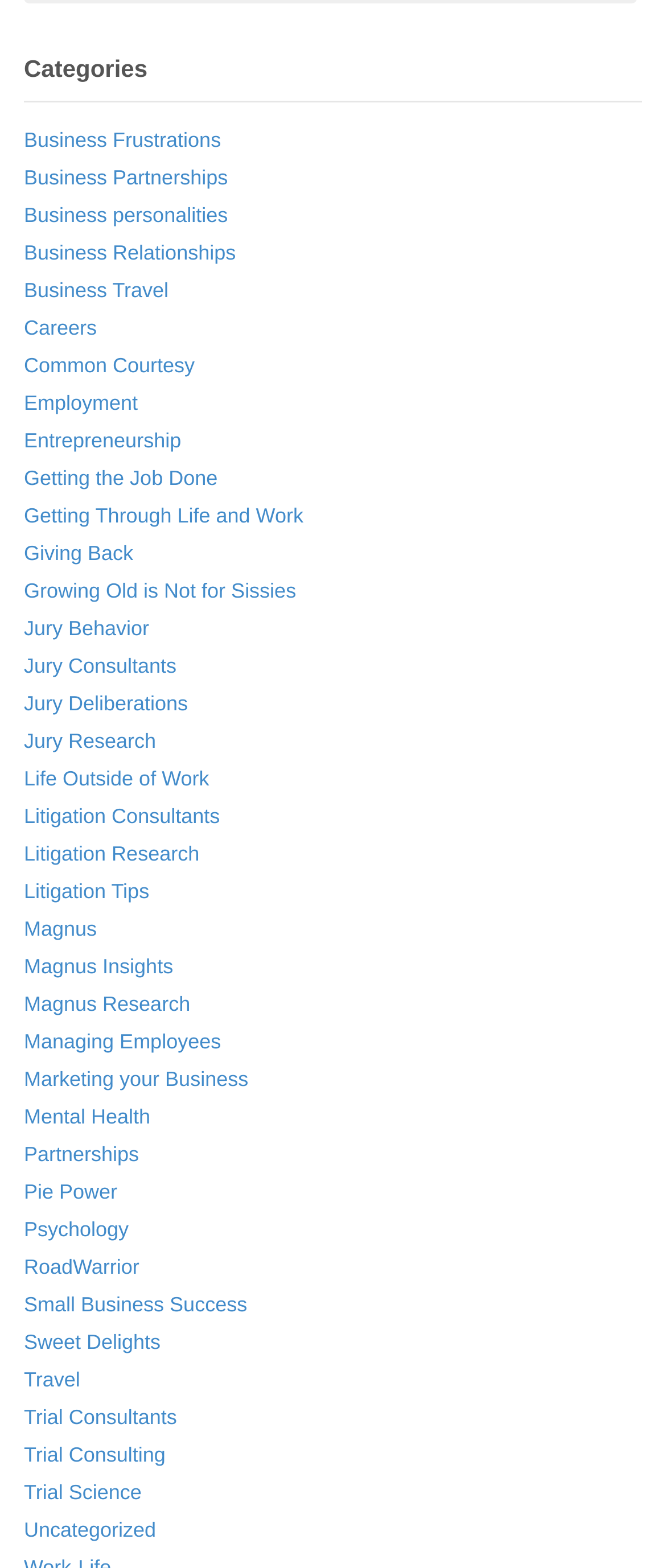Locate the bounding box coordinates of the region to be clicked to comply with the following instruction: "Click on Business Frustrations". The coordinates must be four float numbers between 0 and 1, in the form [left, top, right, bottom].

[0.036, 0.082, 0.332, 0.097]